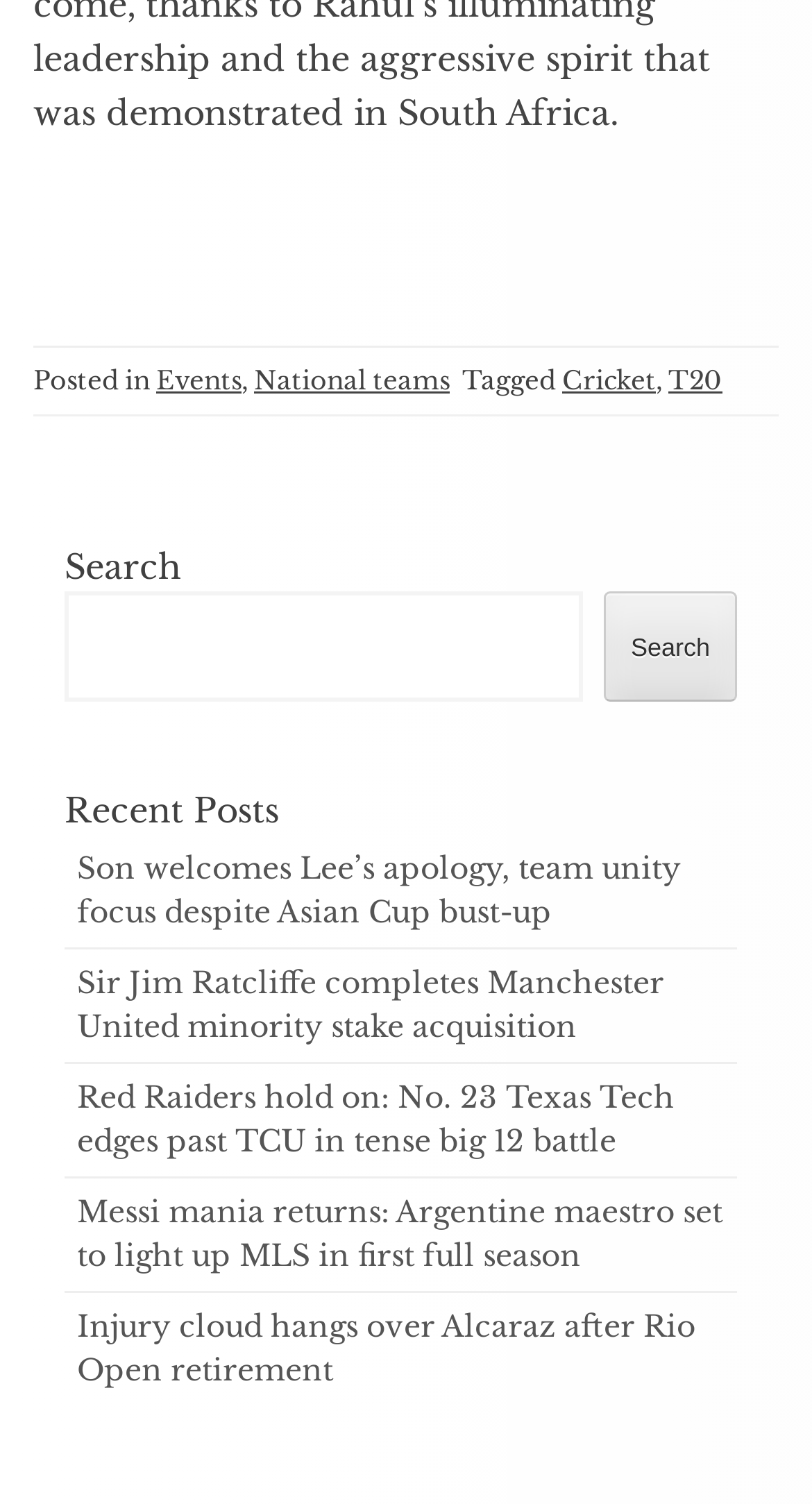Please determine the bounding box coordinates of the area that needs to be clicked to complete this task: 'Read Son welcomes Lee’s apology, team unity focus despite Asian Cup bust-up'. The coordinates must be four float numbers between 0 and 1, formatted as [left, top, right, bottom].

[0.095, 0.564, 0.838, 0.618]